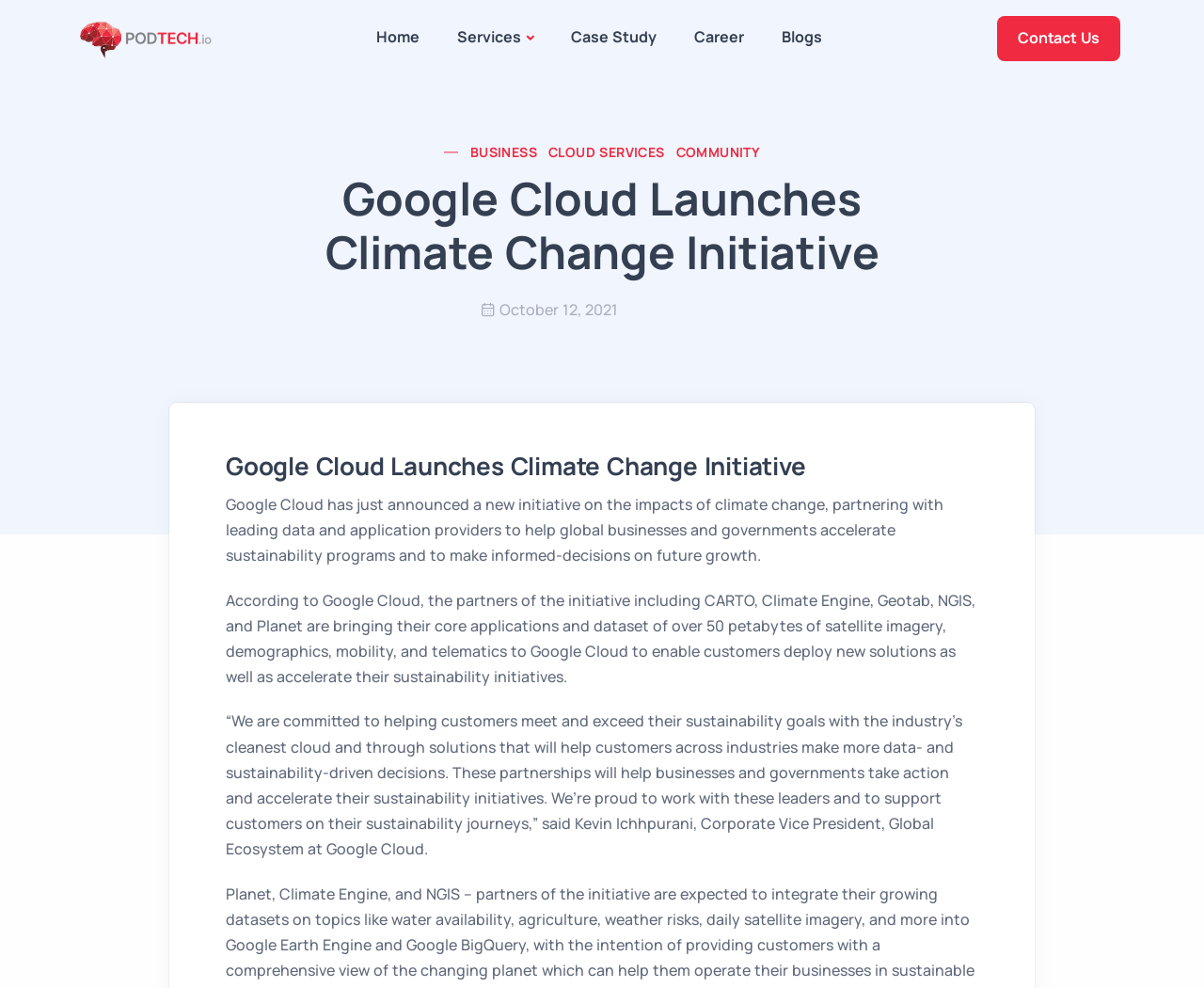Please provide a comprehensive answer to the question based on the screenshot: What is the role of Kevin Ichhpurani?

I found the answer by looking at the static text at [0.188, 0.719, 0.799, 0.87] which quotes Kevin Ichhpurani and mentions his role.